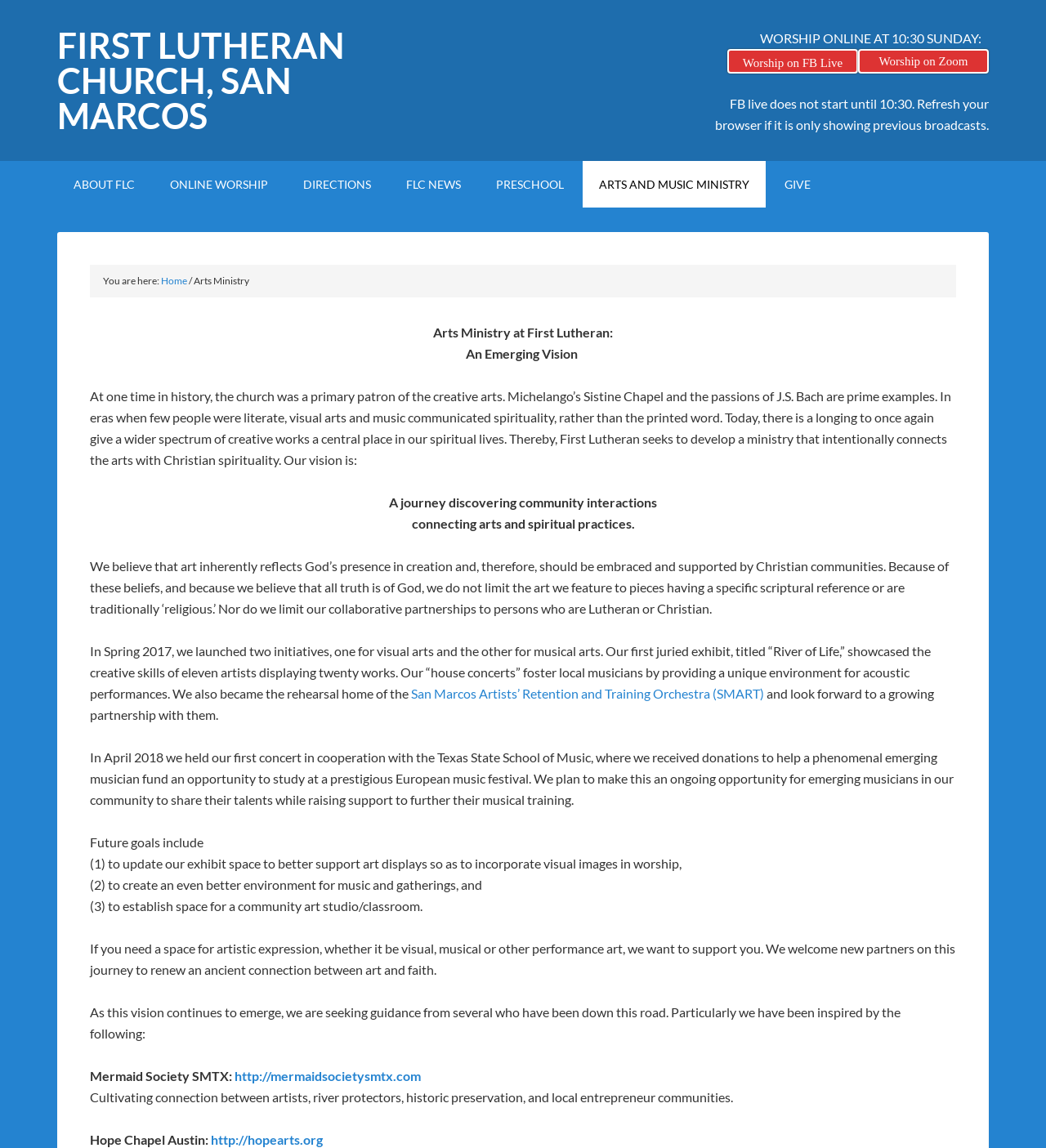What is the name of the music festival?
Give a single word or phrase answer based on the content of the image.

European music festival